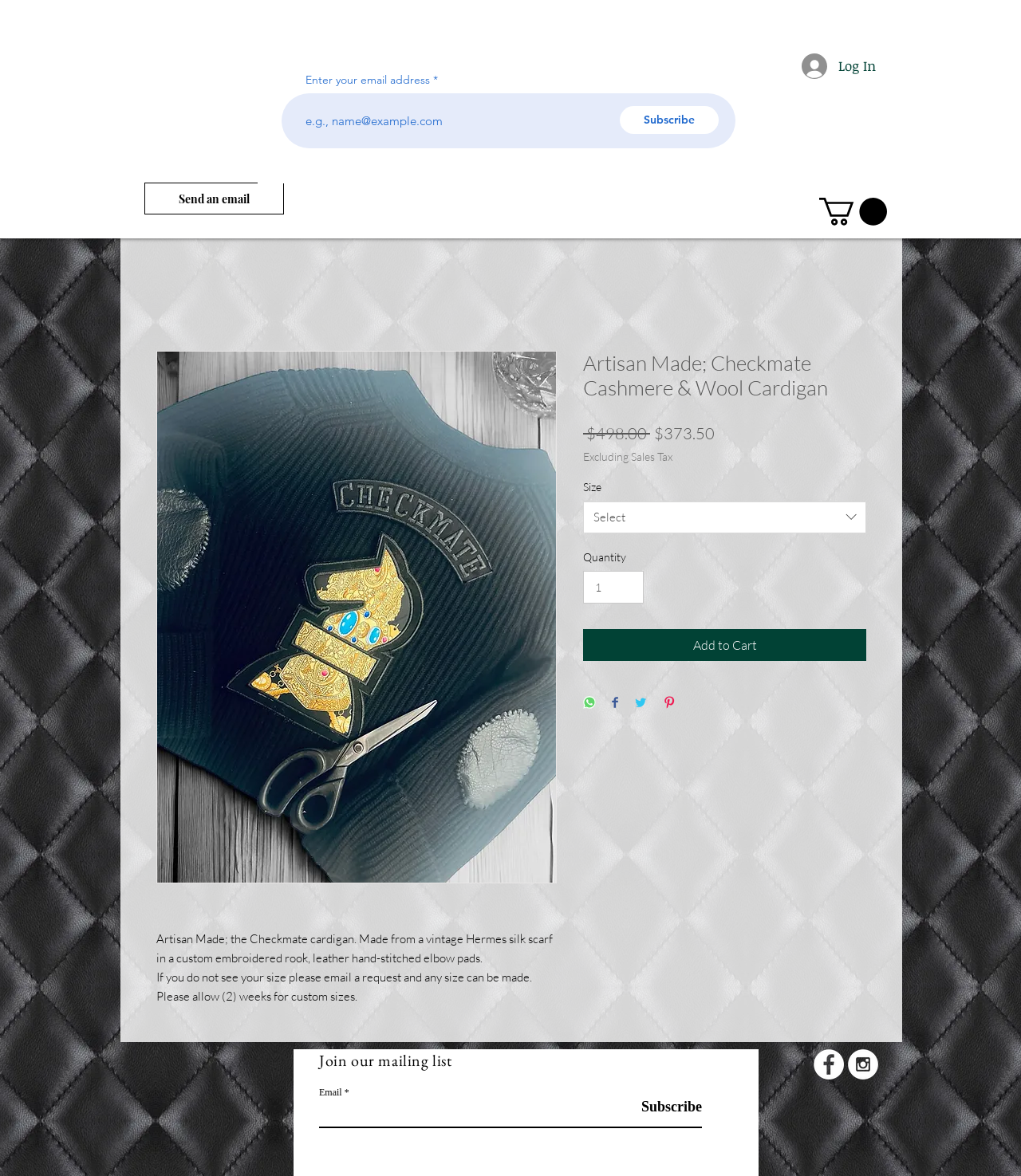Using the description: "Add to Cart", identify the bounding box of the corresponding UI element in the screenshot.

[0.571, 0.535, 0.848, 0.562]